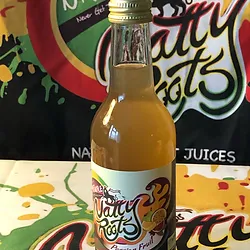What fruit is likely used to derive the flavor of the beverage?
Refer to the image and provide a one-word or short phrase answer.

Passionfruit